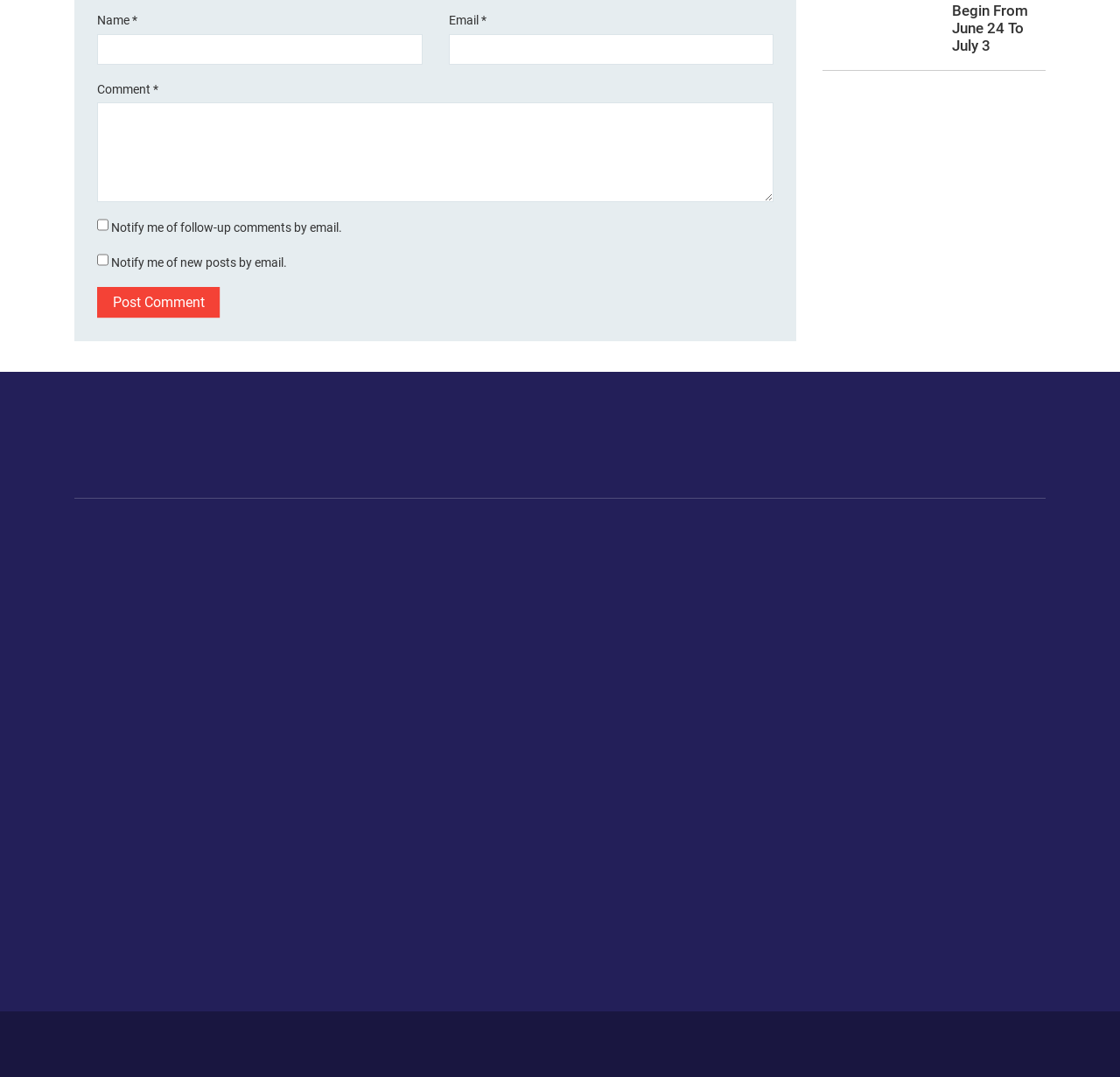Locate the bounding box coordinates of the clickable region necessary to complete the following instruction: "Subscribe for Newsletter". Provide the coordinates in the format of four float numbers between 0 and 1, i.e., [left, top, right, bottom].

[0.28, 0.393, 0.393, 0.438]